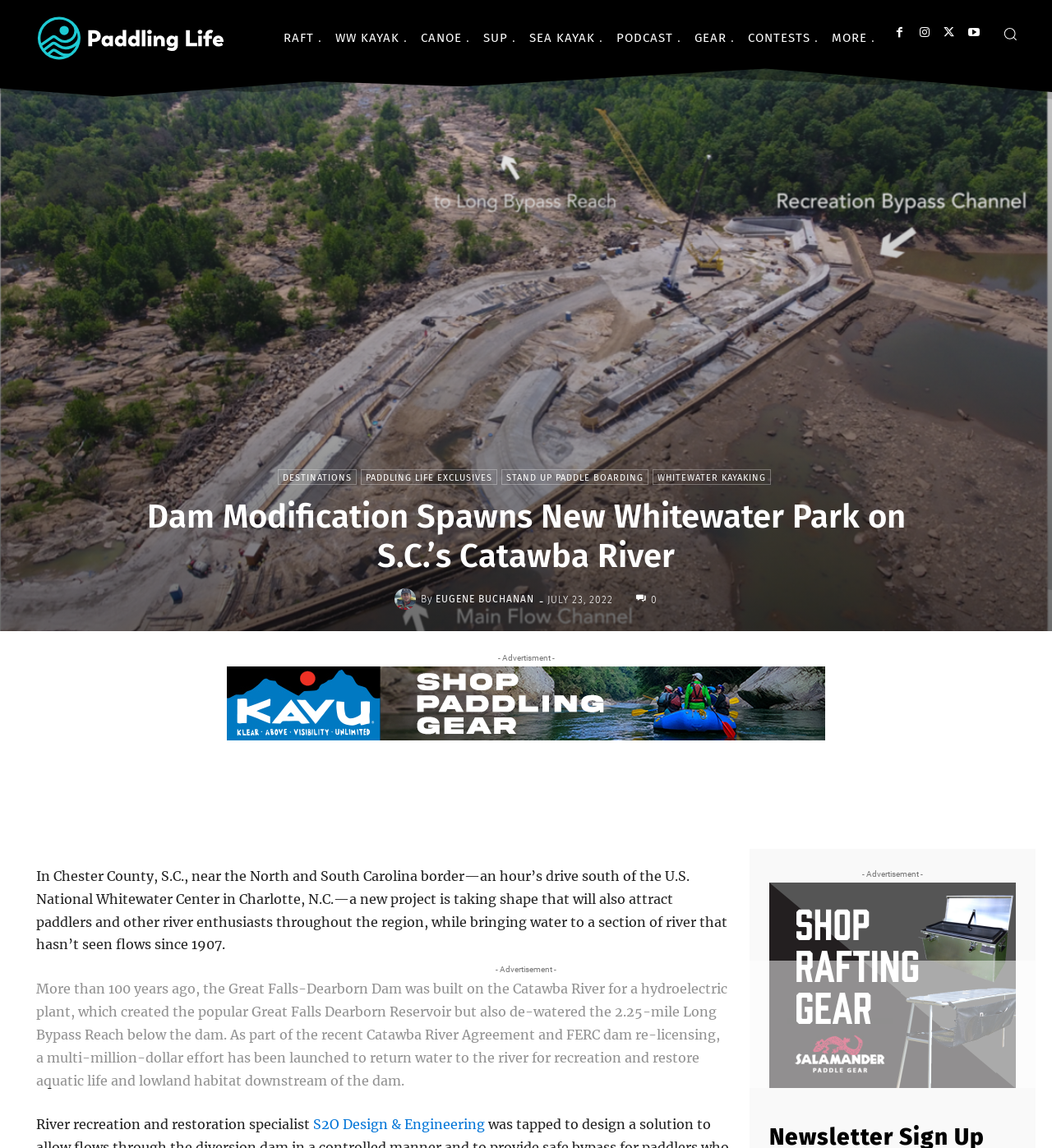Please study the image and answer the question comprehensively:
What is the name of the river mentioned in the article?

I found the answer by reading the article content, specifically the first paragraph, which mentions 'In Chester County, S.C., near the North and South Carolina border—an hour’s drive south of the U.S. National Whitewater Center in Charlotte, N.C.—a new project is taking shape that will also attract paddlers and other river enthusiasts throughout the region, while bringing water to a section of river that hasn’t seen flows since 1907.' The river mentioned is the Catawba River.